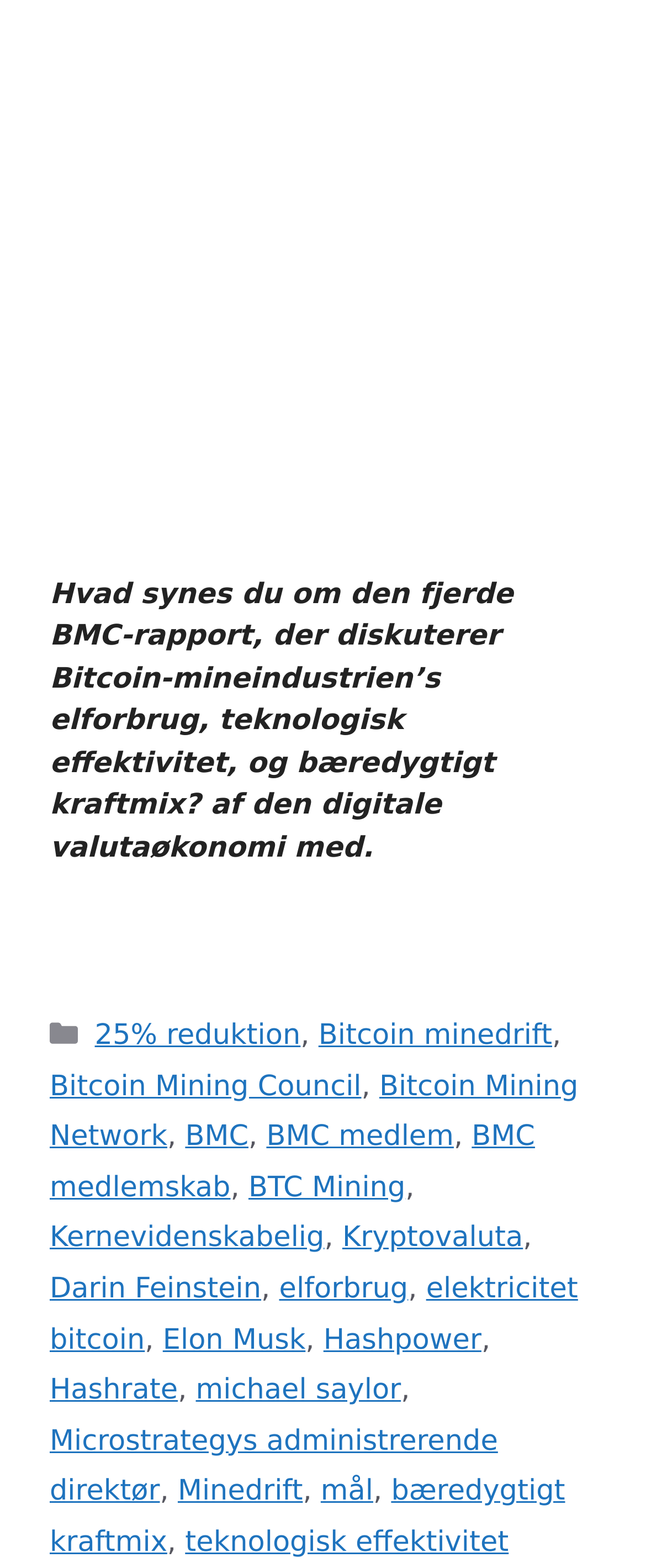How many links are related to Bitcoin mining?
Based on the image, give a one-word or short phrase answer.

At least 5